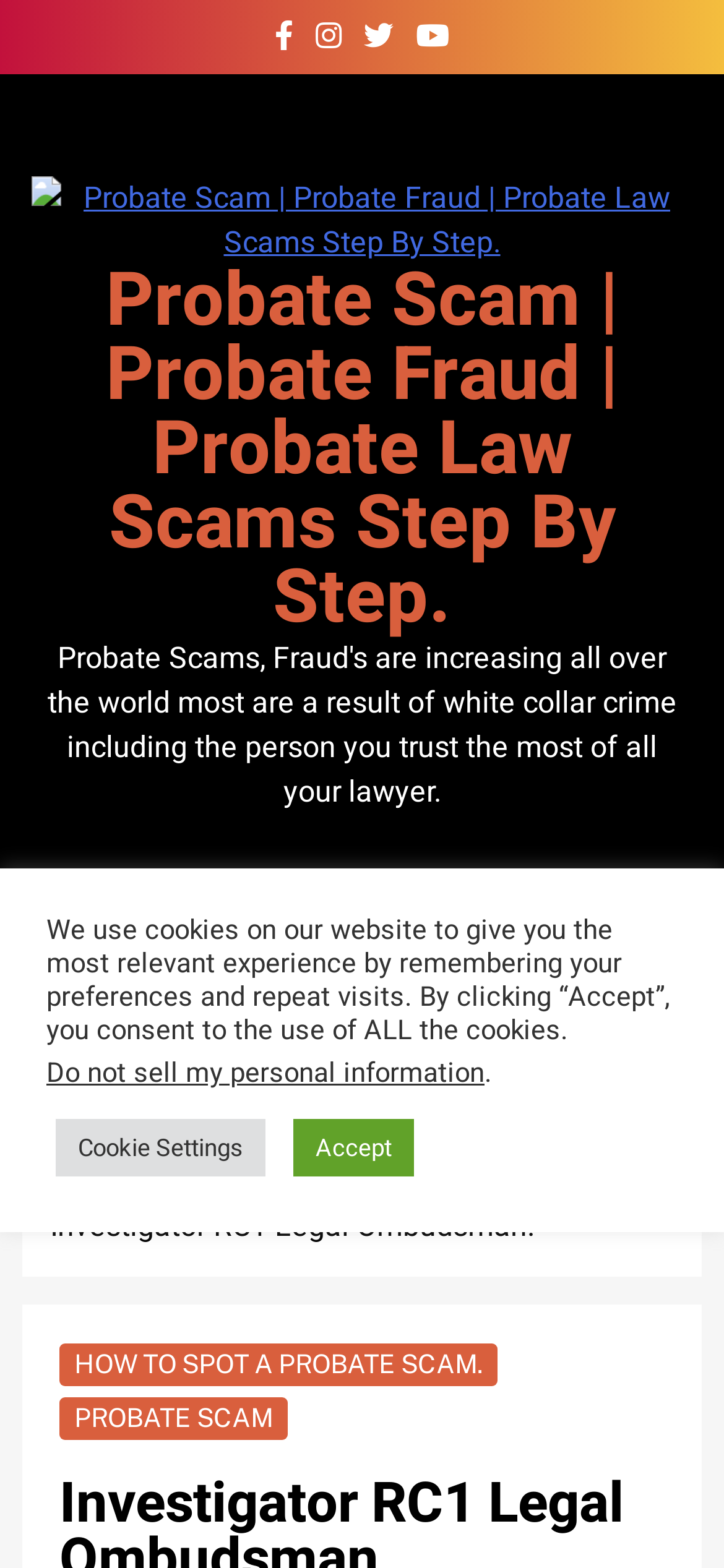Determine the bounding box coordinates of the UI element described below. Use the format (top-left x, top-left y, bottom-right x, bottom-right y) with floating point numbers between 0 and 1: Menu

[0.031, 0.625, 0.316, 0.675]